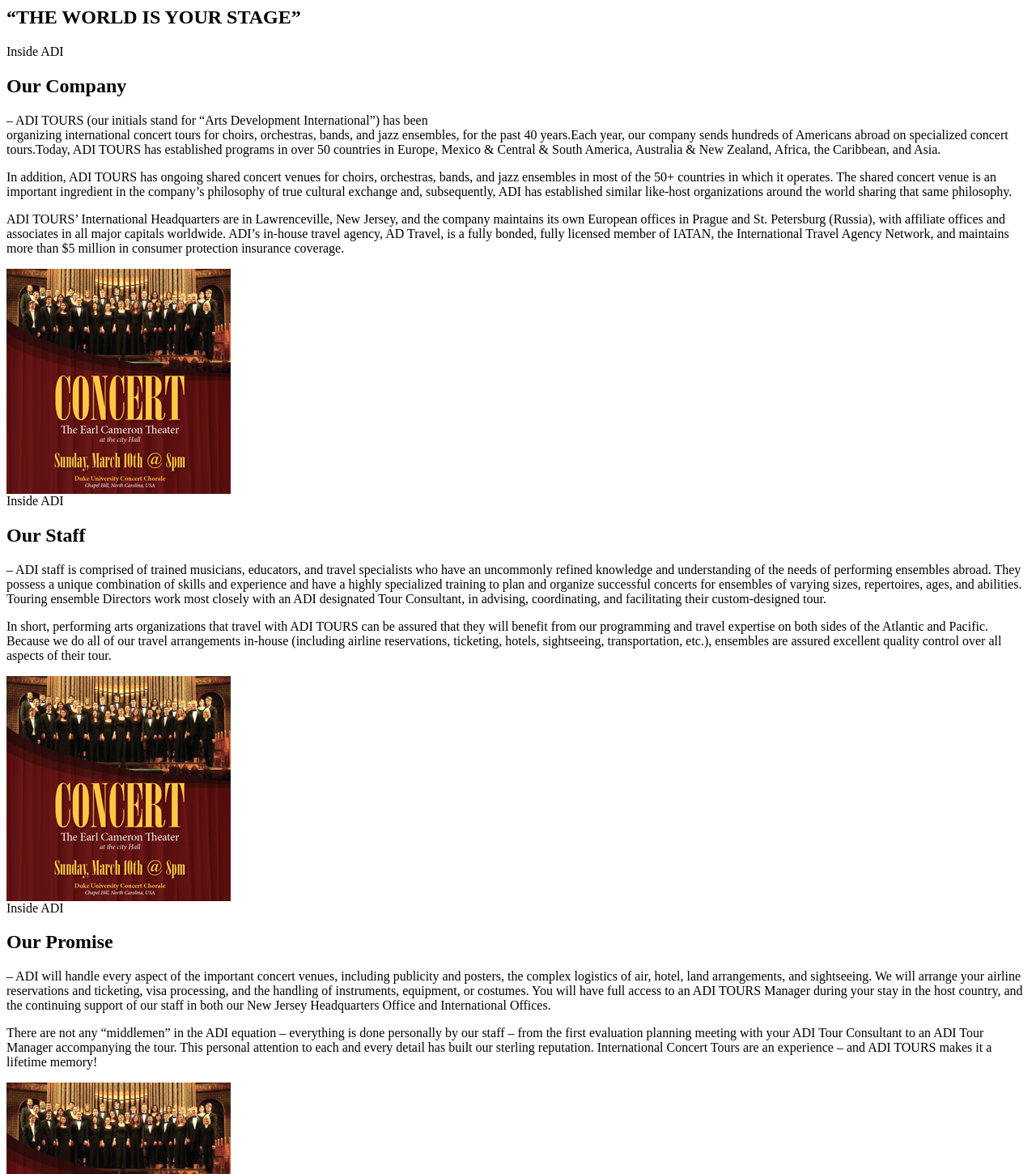Use a single word or phrase to answer the question:
How many countries does ADI TOURS operate in?

over 50